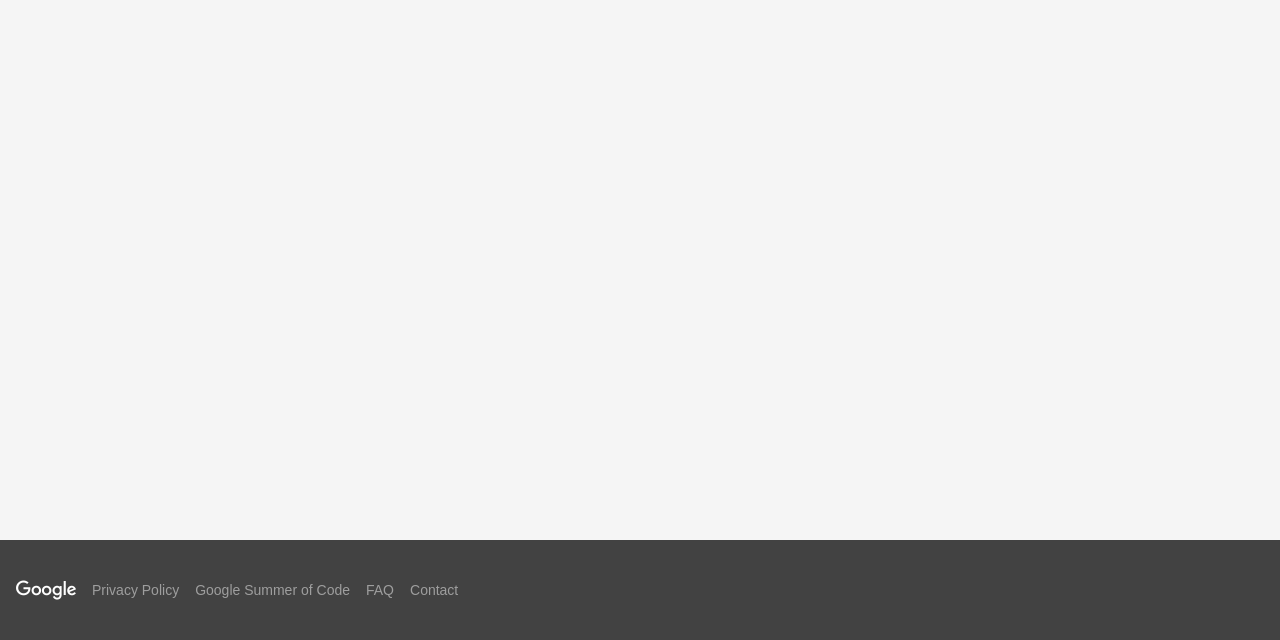Refer to the element description FAQ and identify the corresponding bounding box in the screenshot. Format the coordinates as (top-left x, top-left y, bottom-right x, bottom-right y) with values in the range of 0 to 1.

[0.286, 0.909, 0.308, 0.934]